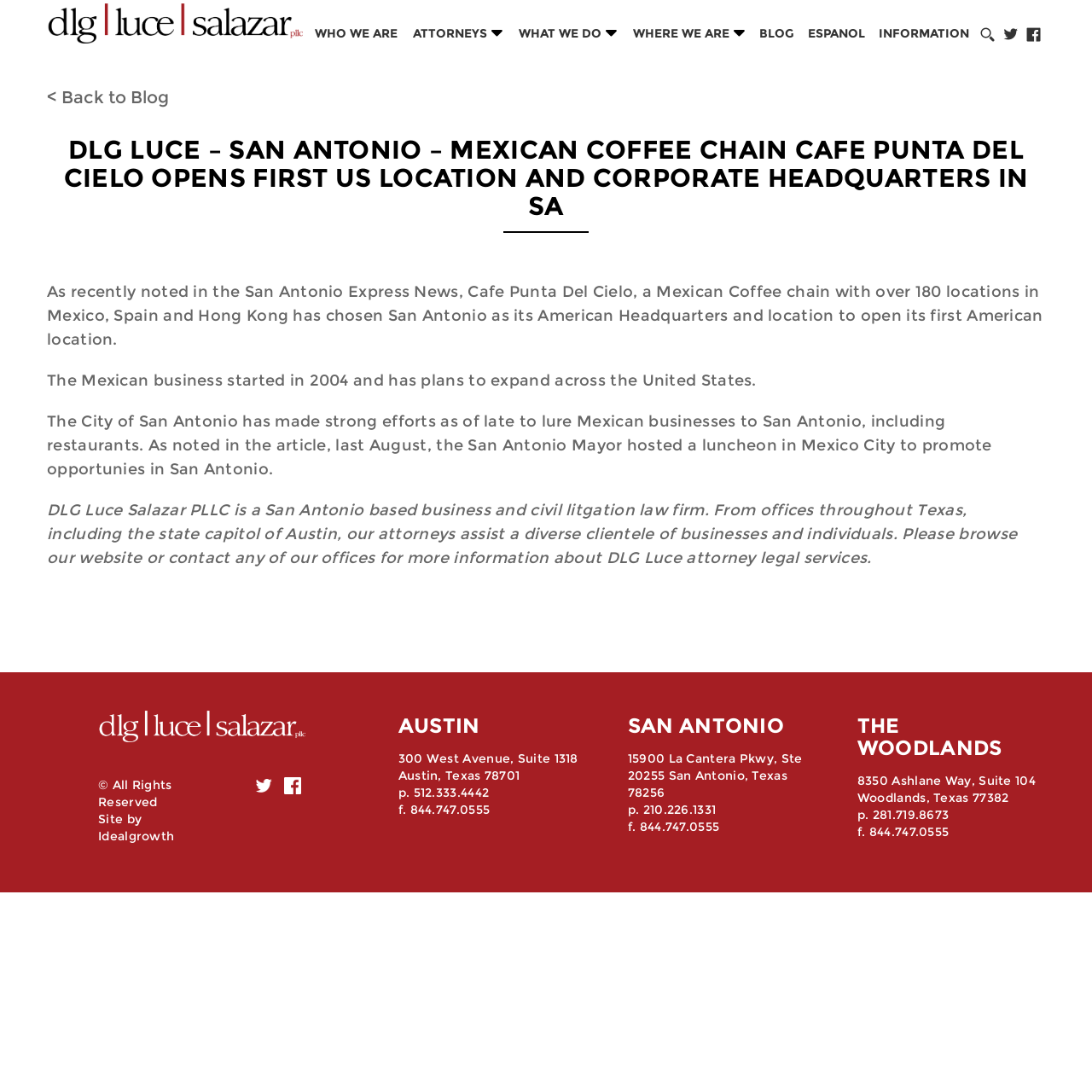What is the name of the Mexican coffee chain?
Provide an in-depth and detailed answer to the question.

The answer can be found in the StaticText element with the text 'As recently noted in the San Antonio Express News, Cafe Punta Del Cielo, a Mexican Coffee chain with over 180 locations in Mexico, Spain and Hong Kong has chosen San Antonio as its American Headquarters and location to open its first American location.'